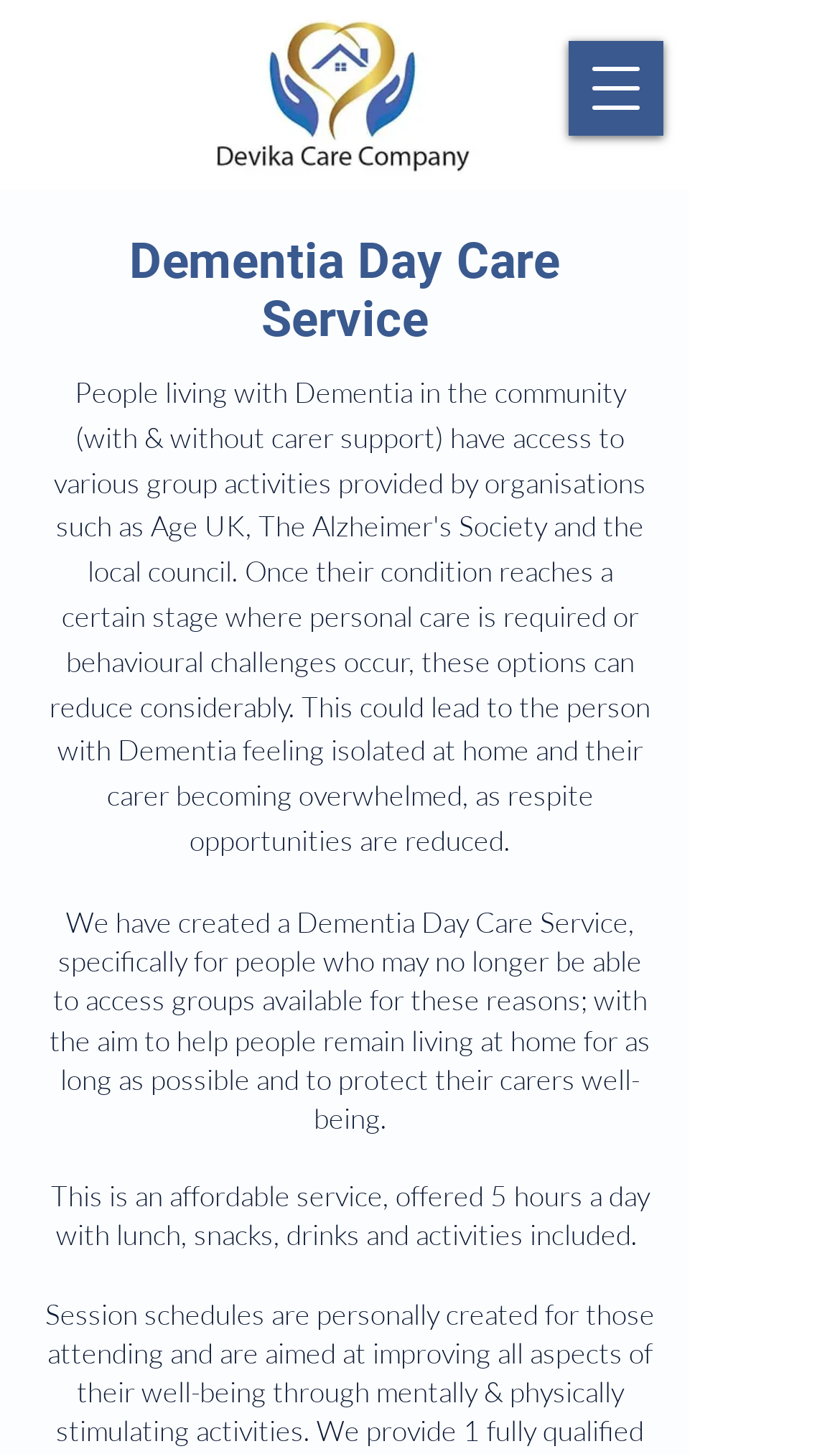What is the purpose of the Dementia Day Care Service?
Make sure to answer the question with a detailed and comprehensive explanation.

The purpose of the Dementia Day Care Service is to help people remain living at home for as long as possible and to protect their carers' well-being, as stated in the text 'We have created a Dementia Day Care Service, specifically for people who may no longer be able to access groups available for these reasons; with the aim to help people remain living at home for as long as possible and to protect their carers well-being.'